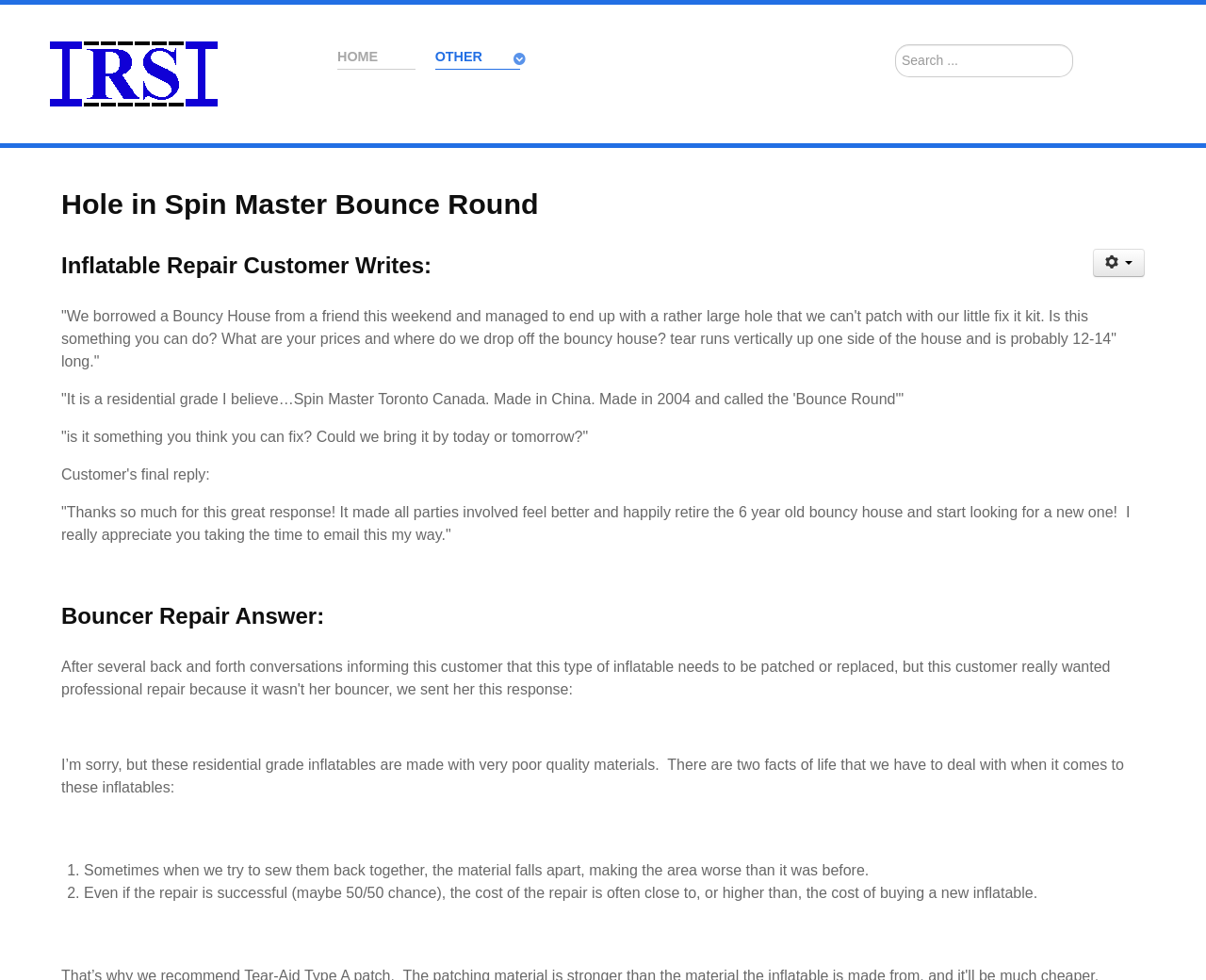Given the description "aria-label="User tools"", provide the bounding box coordinates of the corresponding UI element.

[0.906, 0.253, 0.949, 0.282]